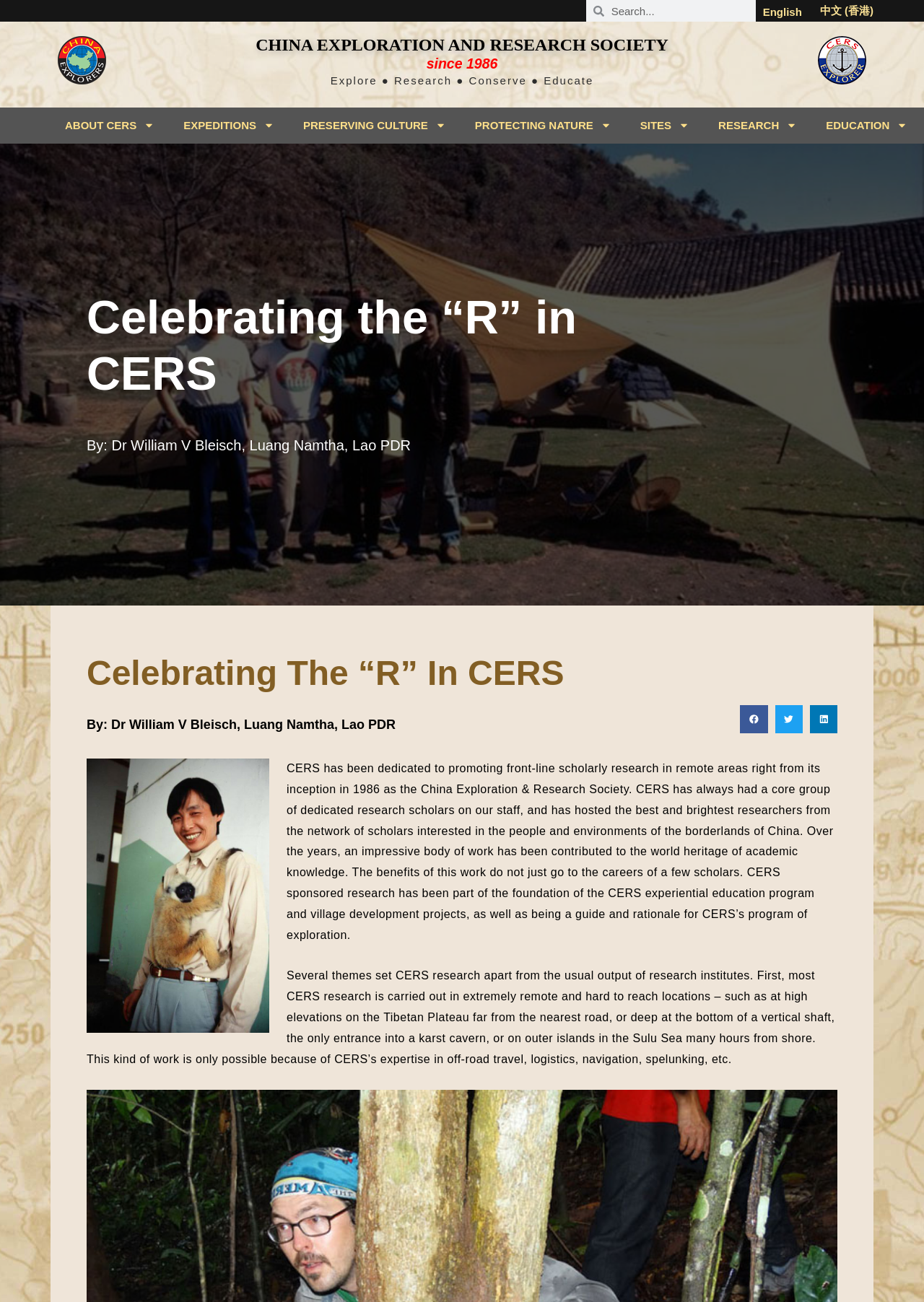Indicate the bounding box coordinates of the element that must be clicked to execute the instruction: "Learn about CERS". The coordinates should be given as four float numbers between 0 and 1, i.e., [left, top, right, bottom].

[0.247, 0.028, 0.753, 0.041]